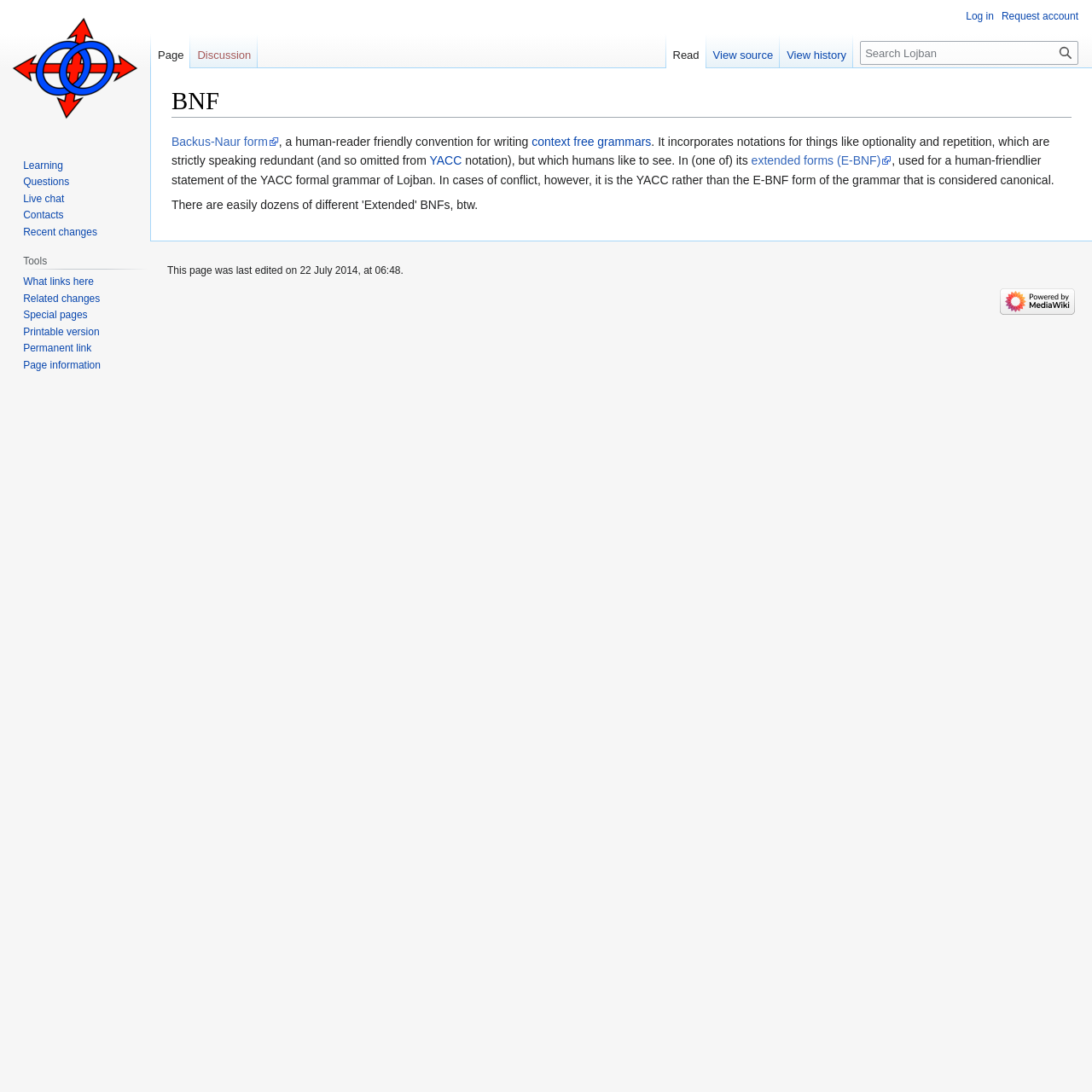Pinpoint the bounding box coordinates of the clickable element to carry out the following instruction: "View source."

[0.647, 0.031, 0.714, 0.062]